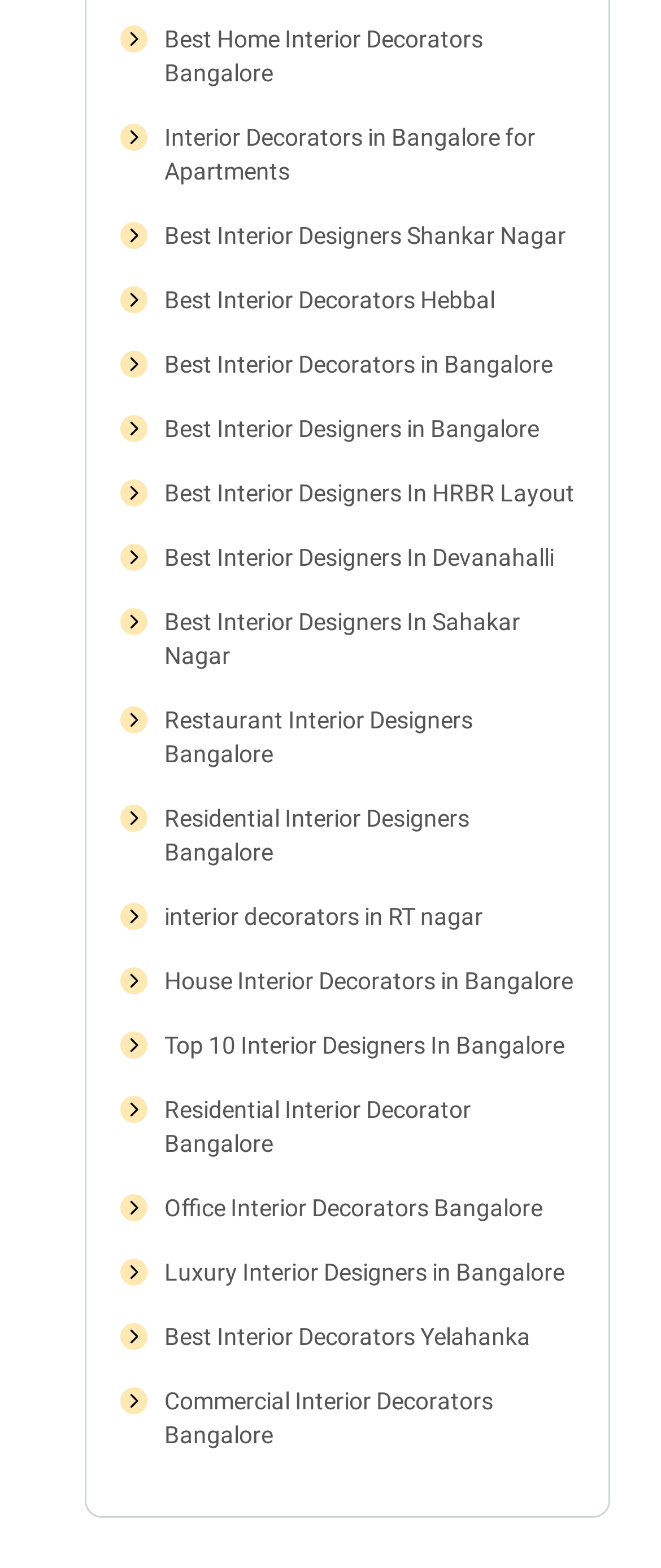Pinpoint the bounding box coordinates of the element that must be clicked to accomplish the following instruction: "Check out Luxury Interior Designers in Bangalore". The coordinates should be in the format of four float numbers between 0 and 1, i.e., [left, top, right, bottom].

[0.249, 0.802, 0.854, 0.82]